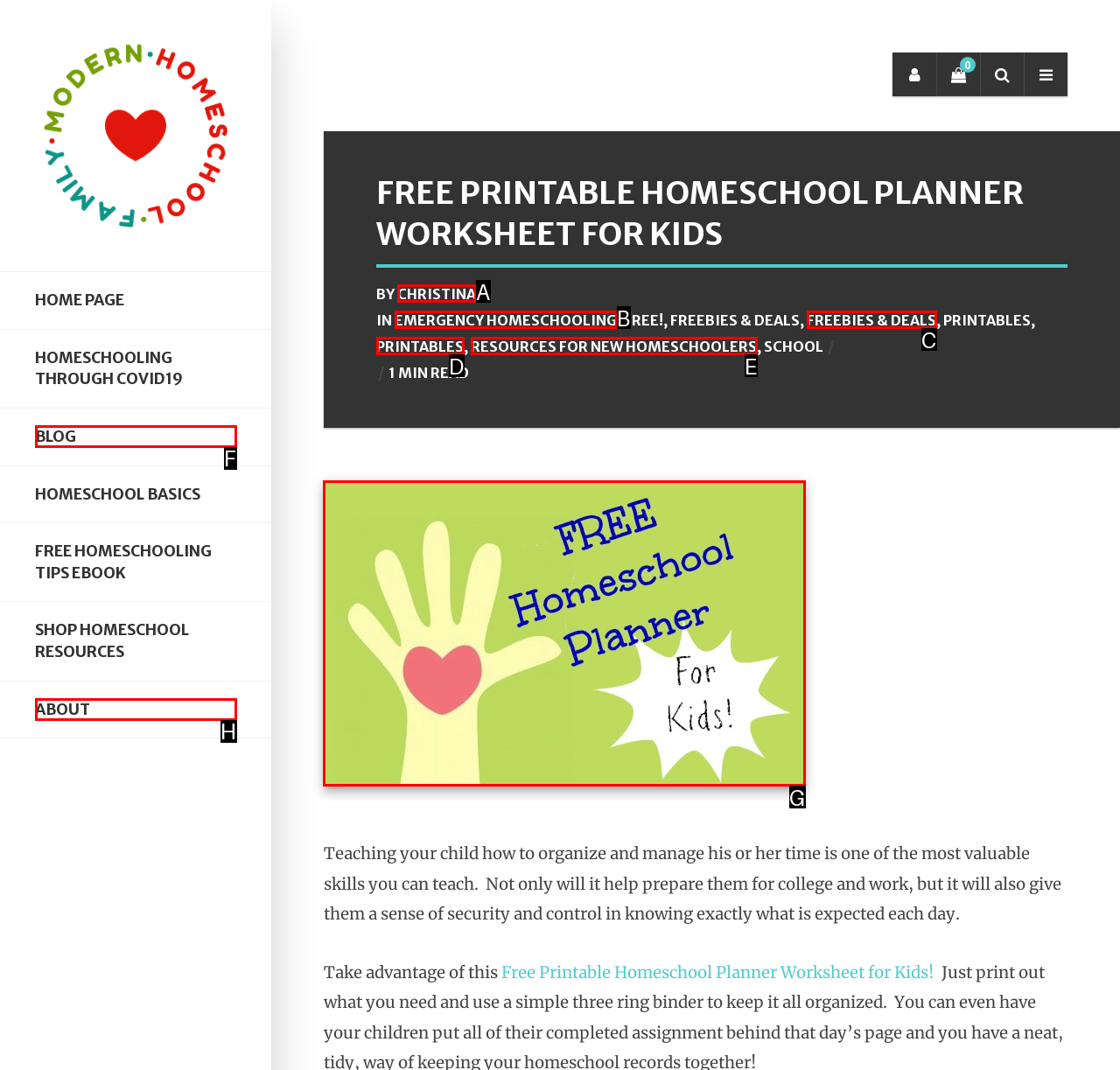Select the correct HTML element to complete the following task: View the 'FREE PRINTABLE HOMESCHOOL PLANNER WORKSHEET FOR KIDS' image
Provide the letter of the choice directly from the given options.

G